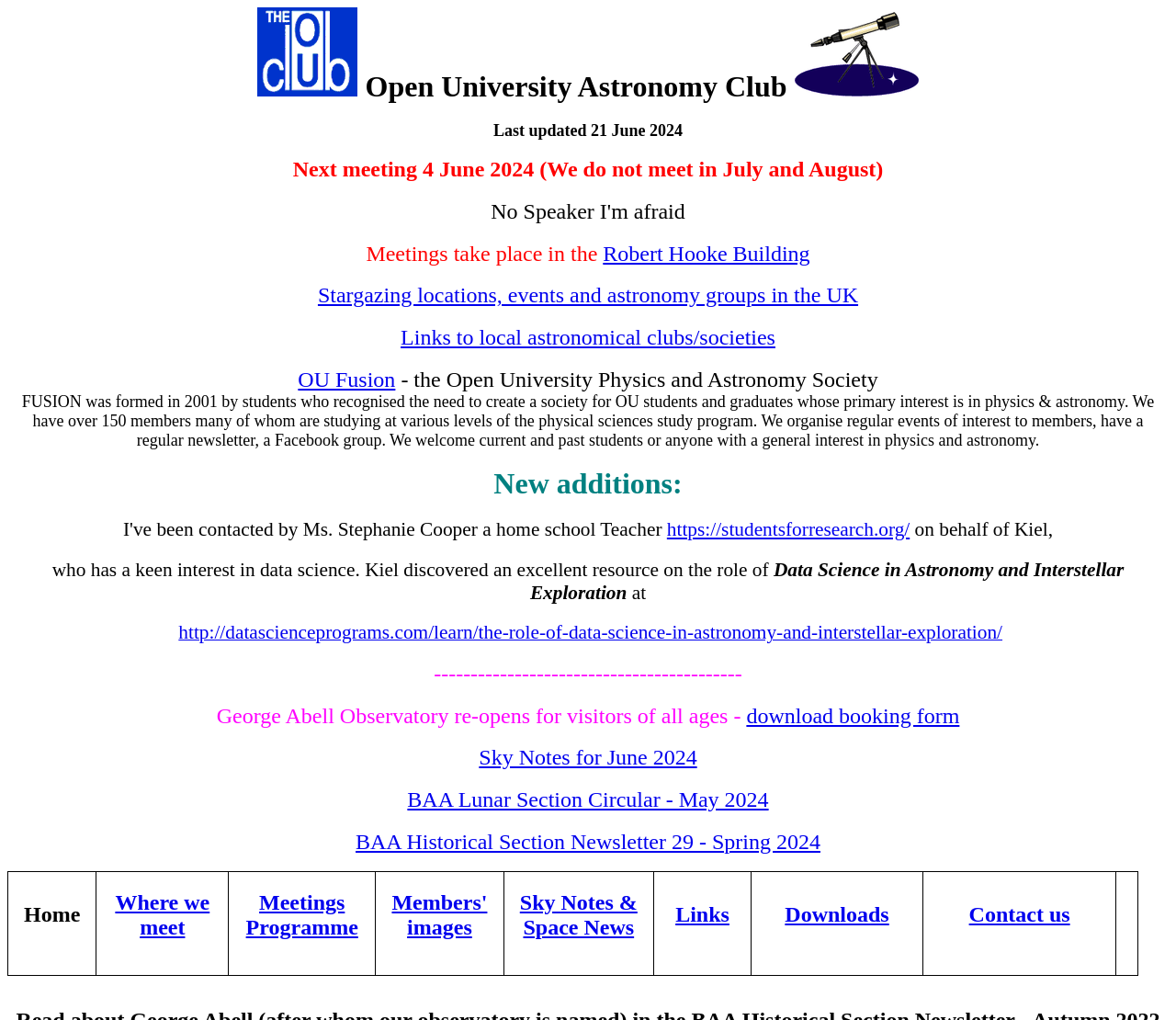What is the name of the building where meetings take place?
Give a detailed and exhaustive answer to the question.

I found the answer by looking at the text 'Meetings take place in the' followed by a link 'Robert Hooke Building', which suggests that the meetings are held in this building.